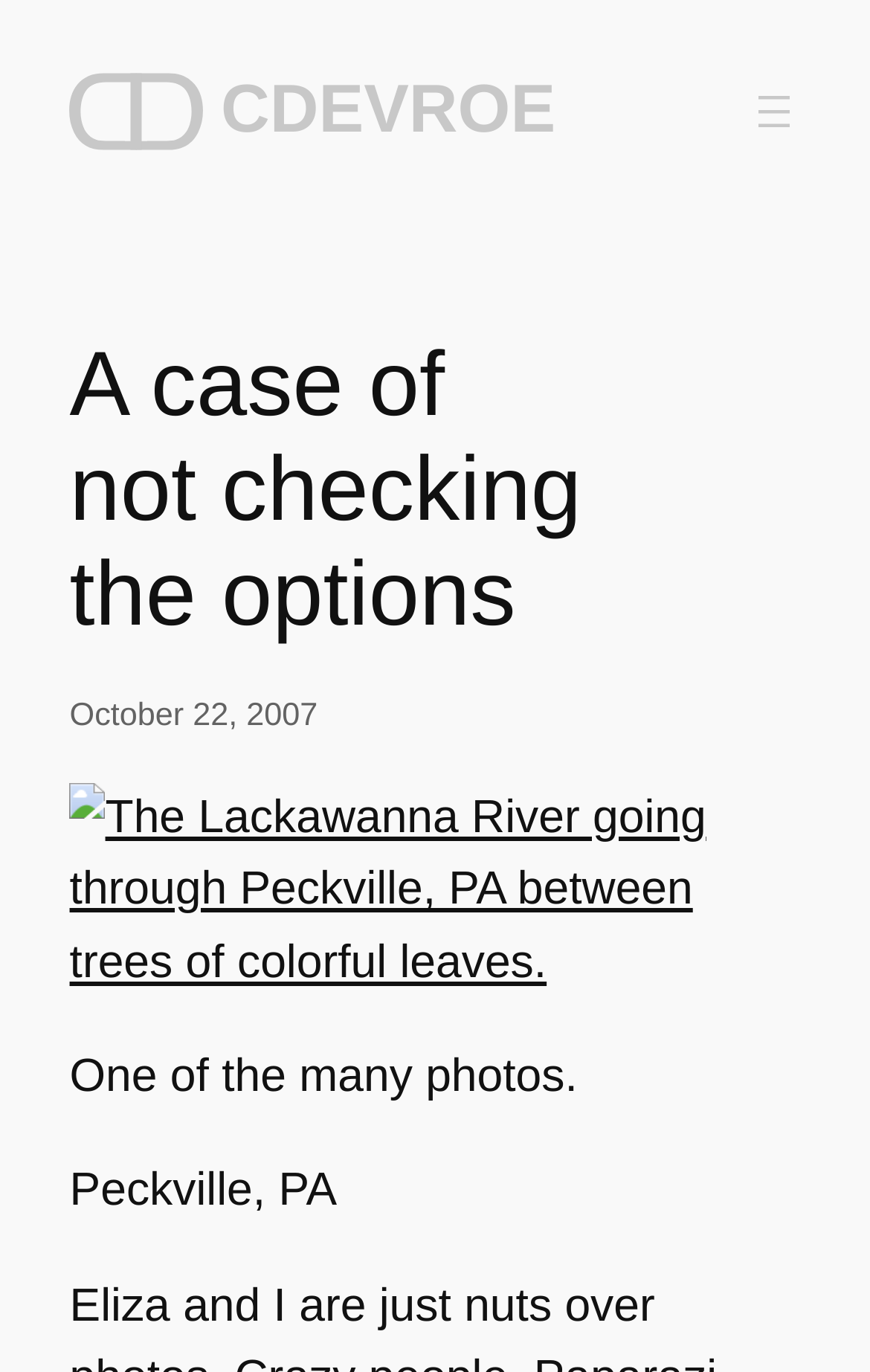Extract the main headline from the webpage and generate its text.

A case of not checking the options